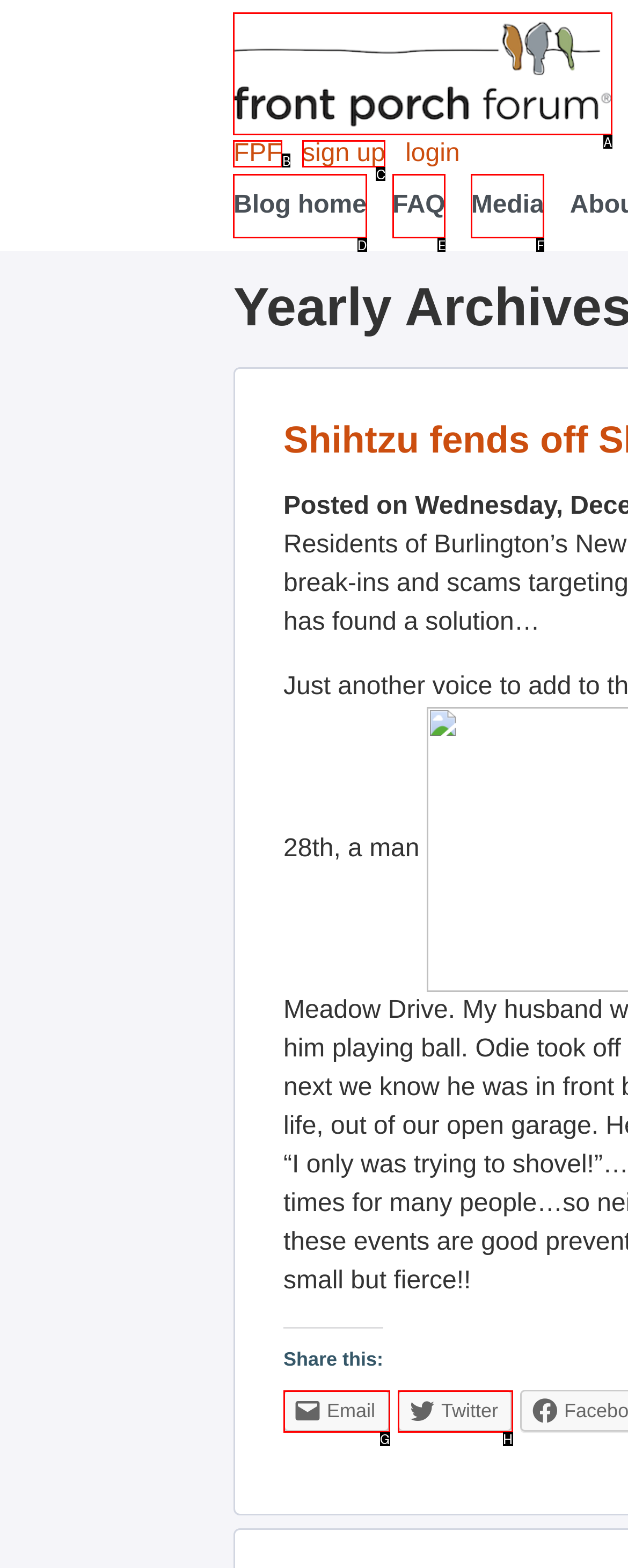Select the HTML element that matches the description: FPF
Respond with the letter of the correct choice from the given options directly.

B